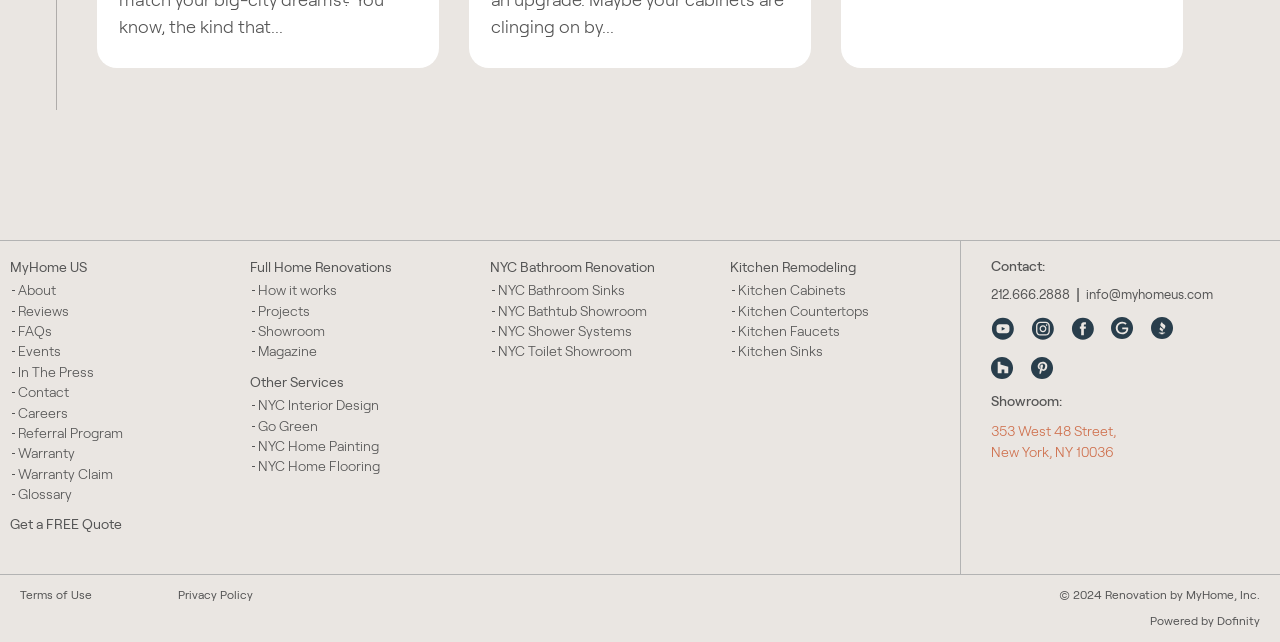Locate the bounding box of the UI element described in the following text: "July 2022".

None